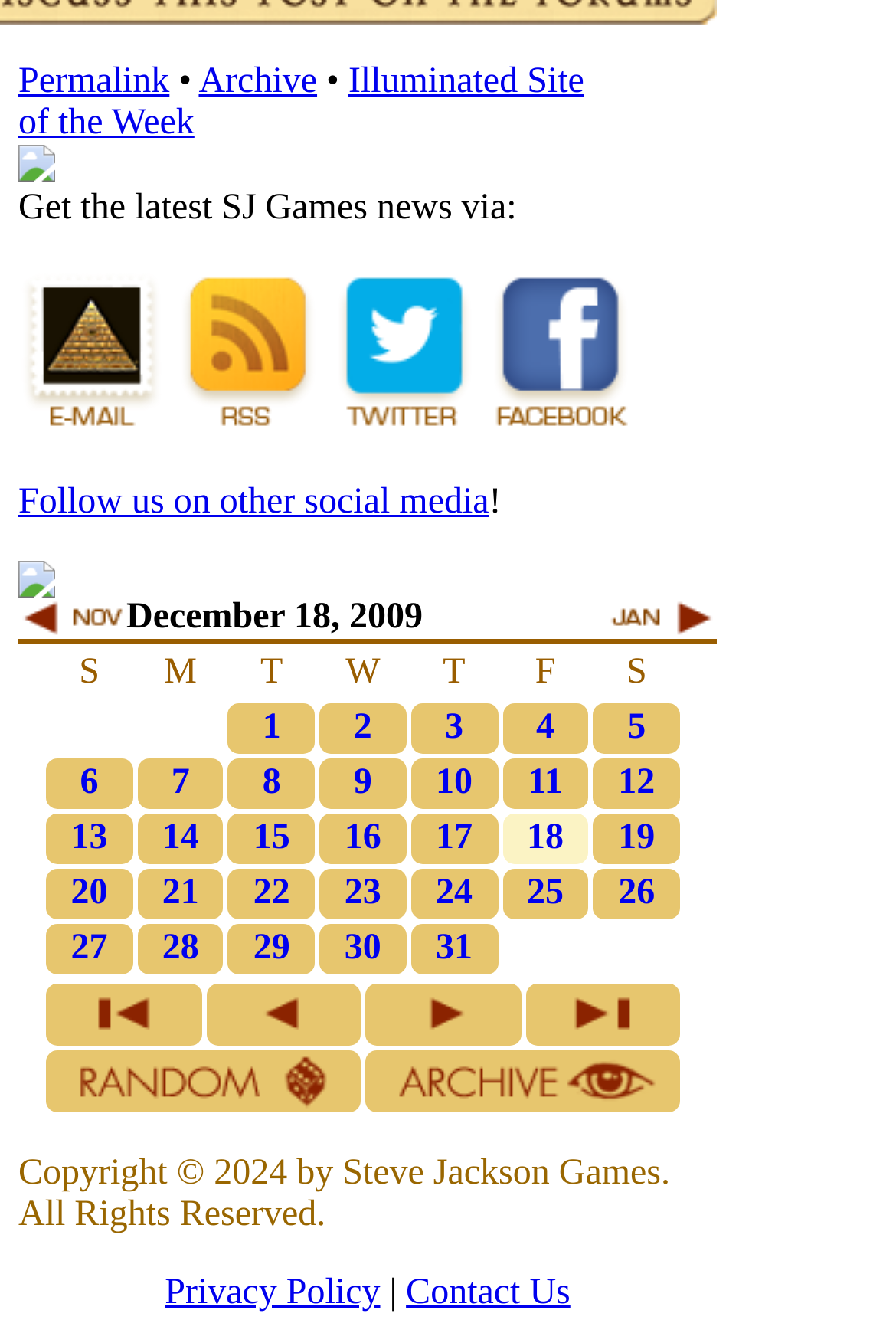Based on the image, provide a detailed and complete answer to the question: 
What is the name of the site of the week?

I found this answer by looking at the link with the text 'Illuminated Site of the Week' which is located at the top of the webpage.